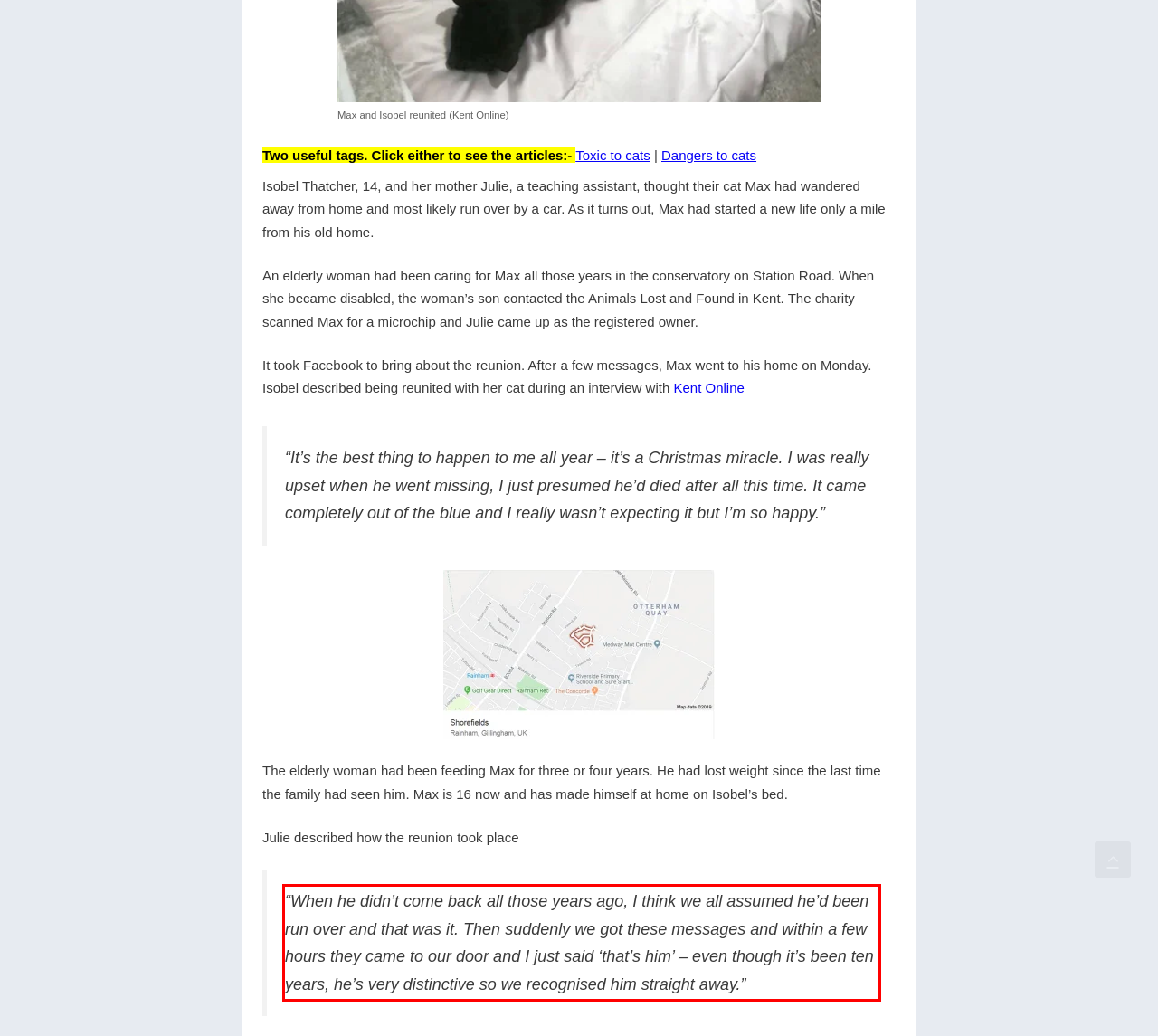Using the provided webpage screenshot, recognize the text content in the area marked by the red bounding box.

“When he didn’t come back all those years ago, I think we all assumed he’d been run over and that was it. Then suddenly we got these messages and within a few hours they came to our door and I just said ‘that’s him’ – even though it’s been ten years, he’s very distinctive so we recognised him straight away.”